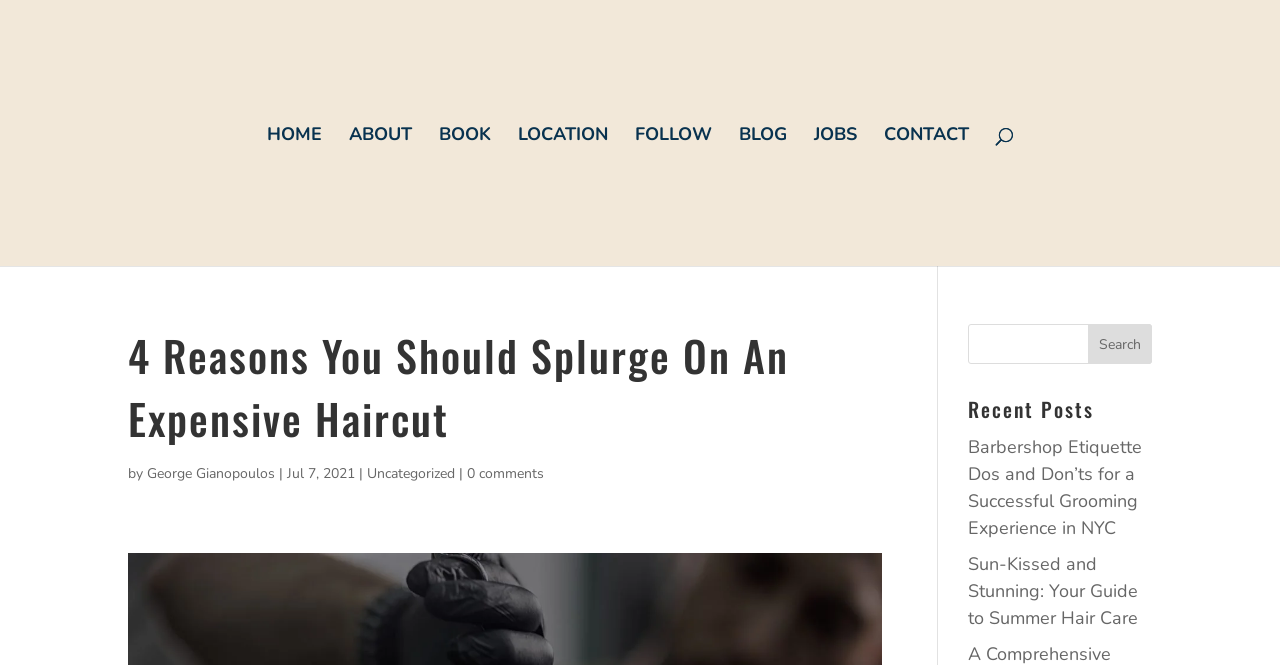Identify the bounding box coordinates for the region of the element that should be clicked to carry out the instruction: "Follow the link to ABOUT". The bounding box coordinates should be four float numbers between 0 and 1, i.e., [left, top, right, bottom].

[0.272, 0.191, 0.321, 0.4]